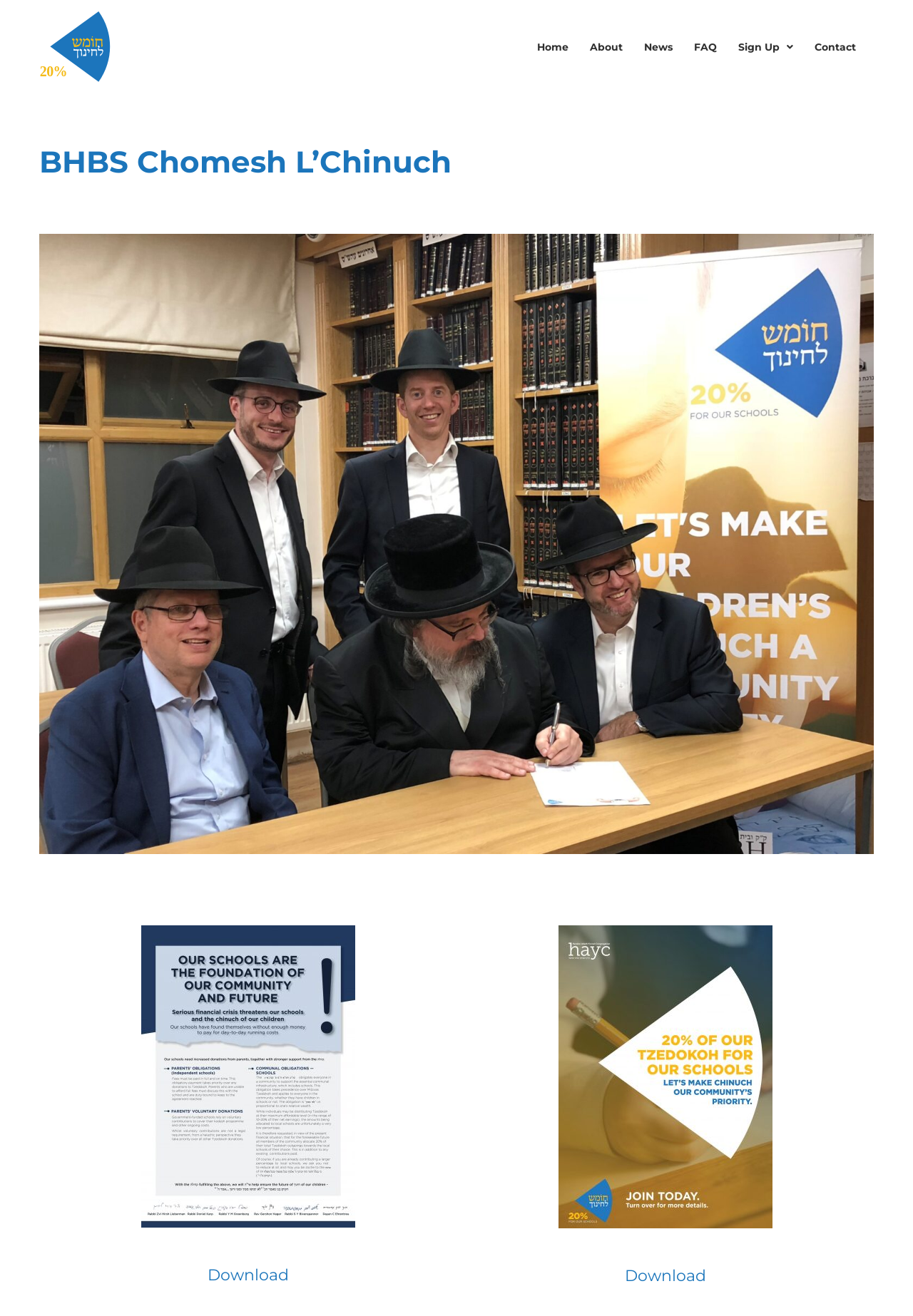What is the theme of the images on the webpage?
Answer the question with just one word or phrase using the image.

Schools